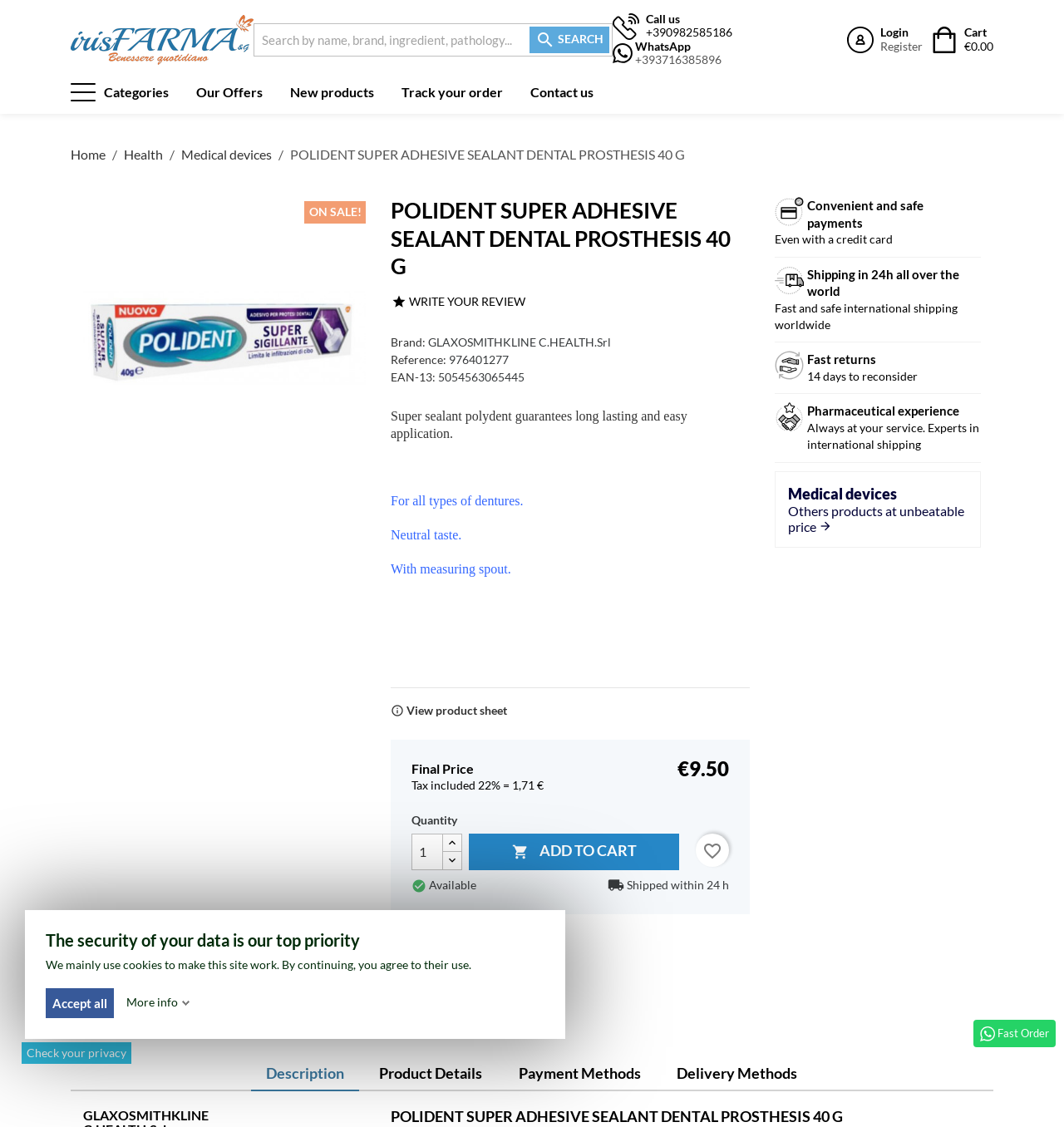Pinpoint the bounding box coordinates of the element to be clicked to execute the instruction: "Click on the 'Home' link".

None